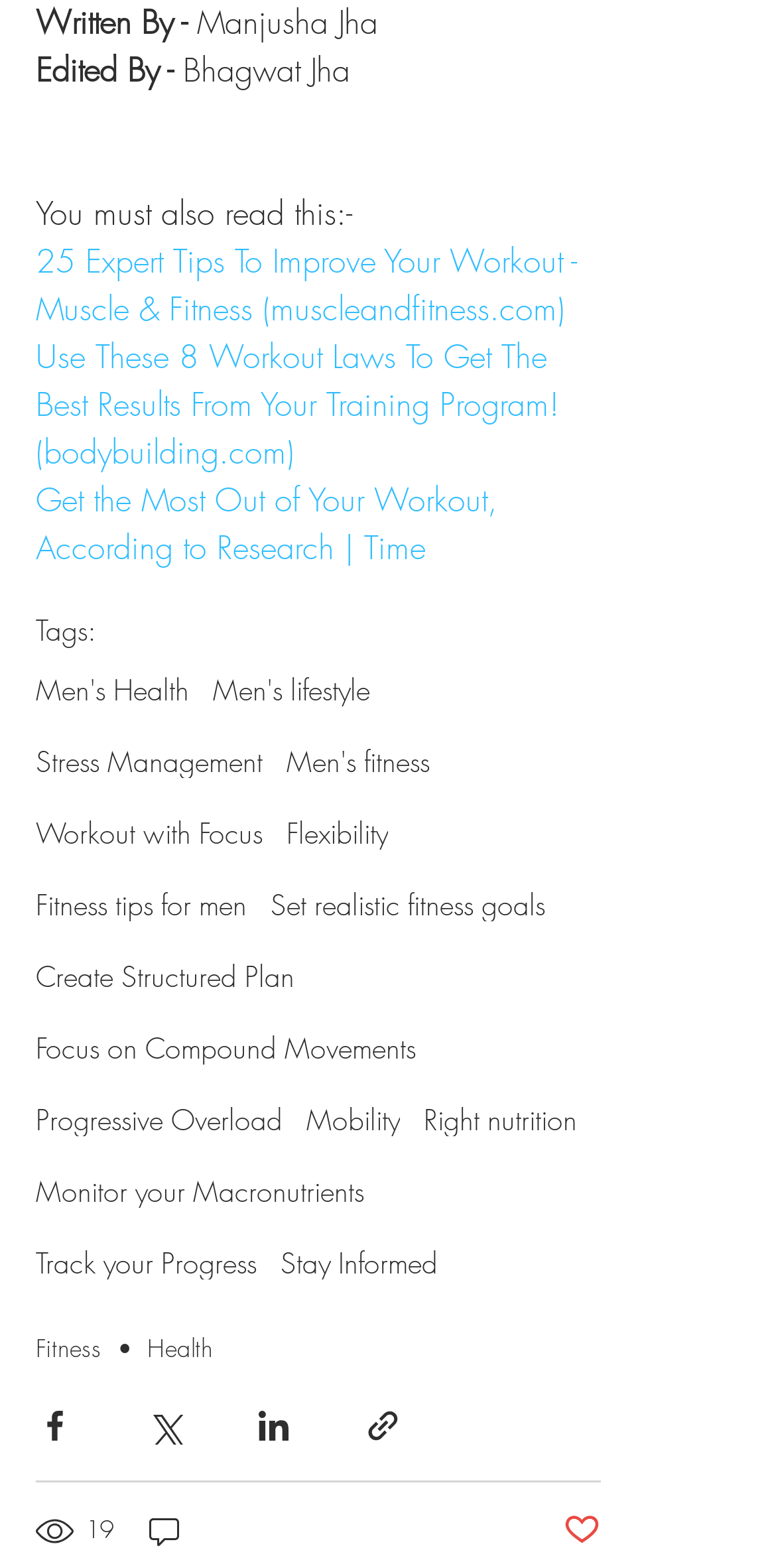What is the third recommended article?
Please answer the question with a detailed response using the information from the screenshot.

The third recommended article is 'Get the Most Out of Your Workout, According to Research | Time', which is listed below the 'You must also read this:-' text.